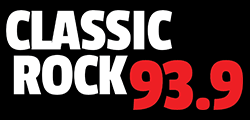What is the frequency of the radio station?
Carefully analyze the image and provide a detailed answer to the question.

The logo of the radio station features a striking red '93.9', which signifies the station's frequency.